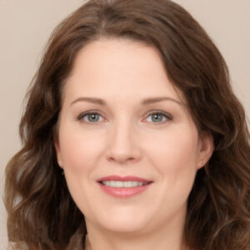Provide a comprehensive description of the image.

This image features a warm and inviting portrait of Evelyn Alder, showcasing her friendly demeanor. She has light brown hair styled in loose waves, framing her face softly. Her eyes are bright and expressive, contributing to a welcoming smile that suggests approachability. The background is neutral, allowing her features to stand out prominently. This portrait serves as a visual introduction to her, likely in the context of her professional endeavors and insights, as she is featured in an article related to leadership and entrepreneurship.